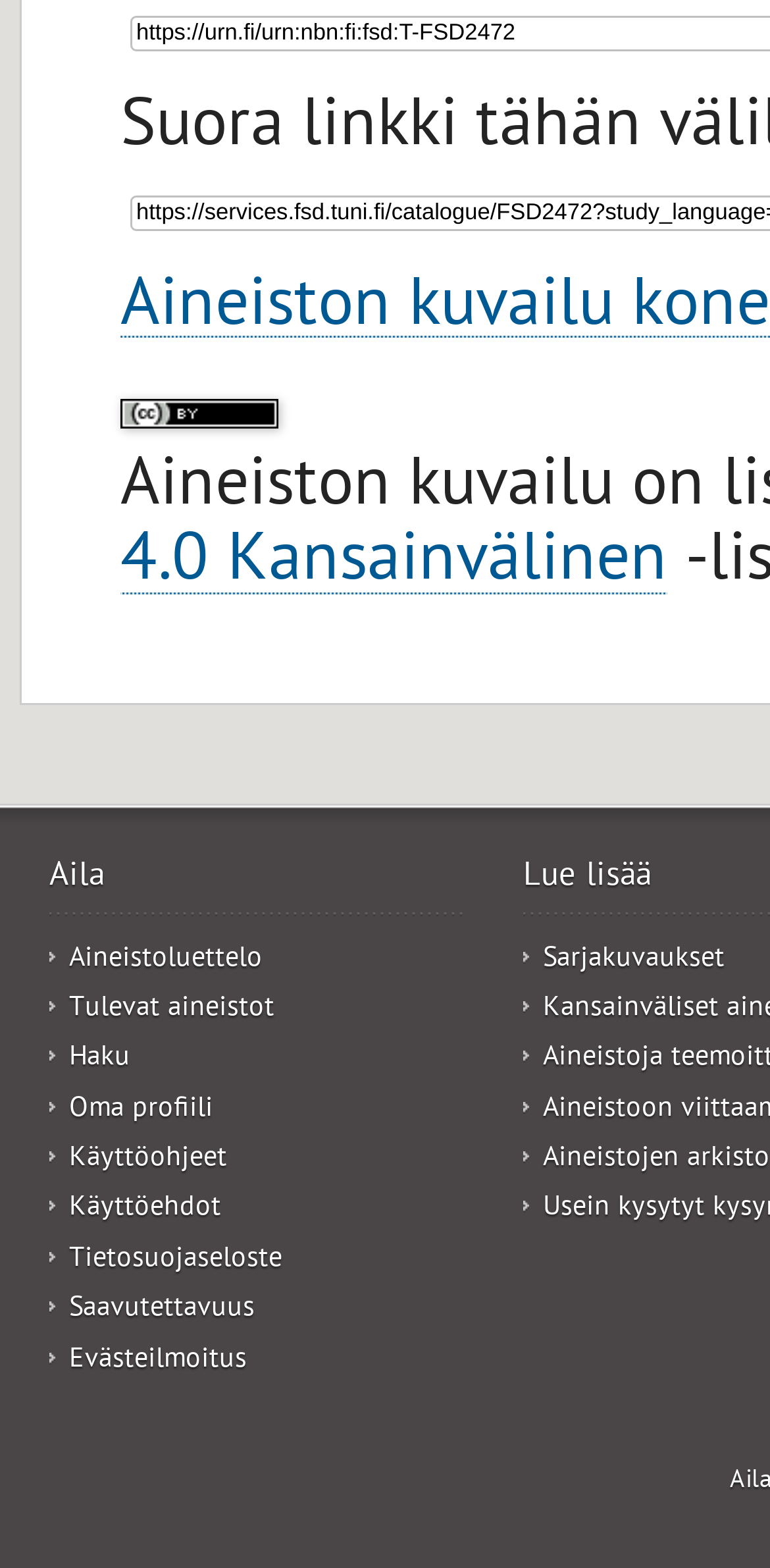Please identify the bounding box coordinates of the element I need to click to follow this instruction: "Check Aineistoluettelo".

[0.09, 0.602, 0.341, 0.623]